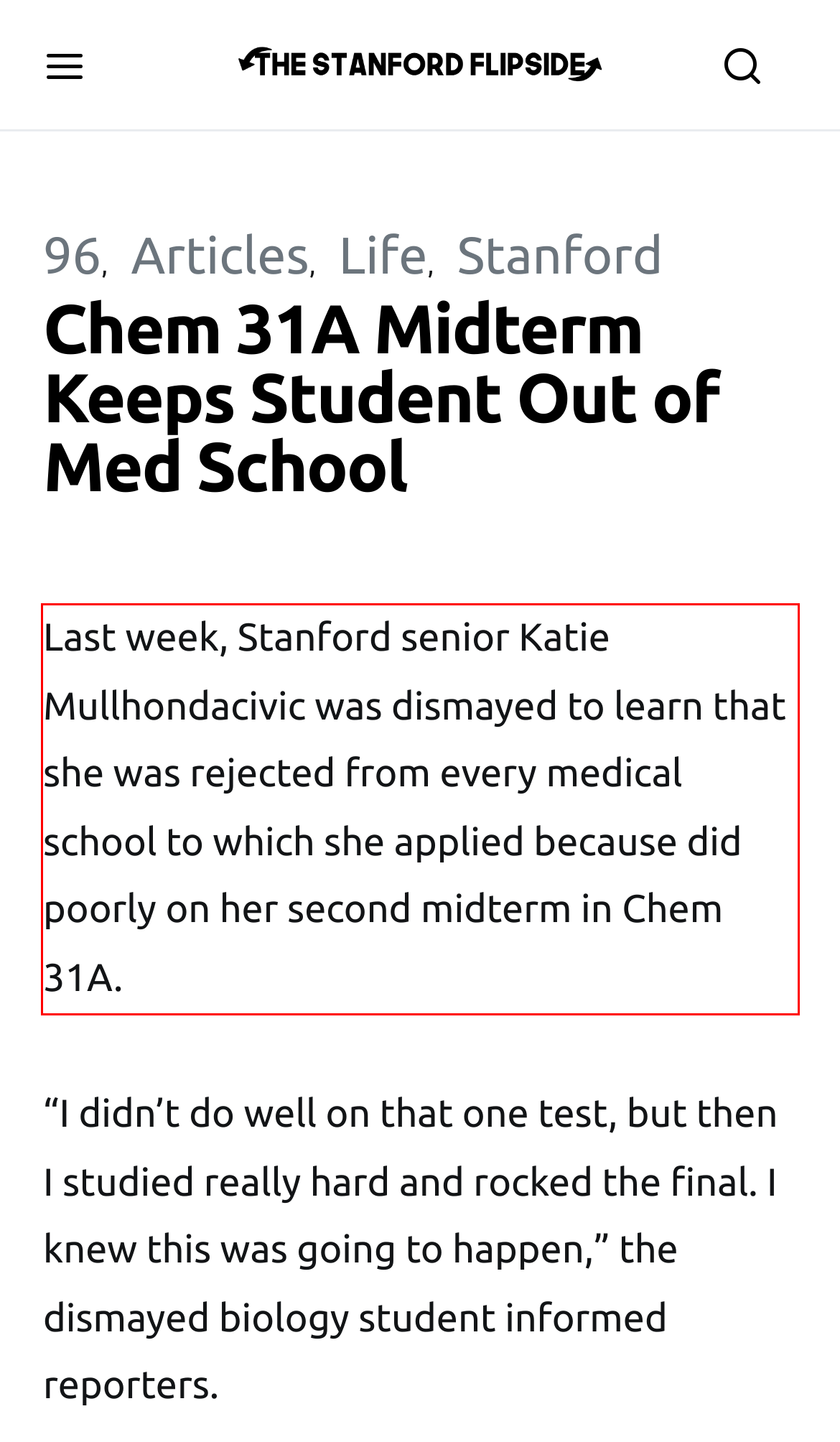Look at the webpage screenshot and recognize the text inside the red bounding box.

Last week, Stanford senior Katie Mullhondacivic was dismayed to learn that she was rejected from every medical school to which she applied because did poorly on her second midterm in Chem 31A.